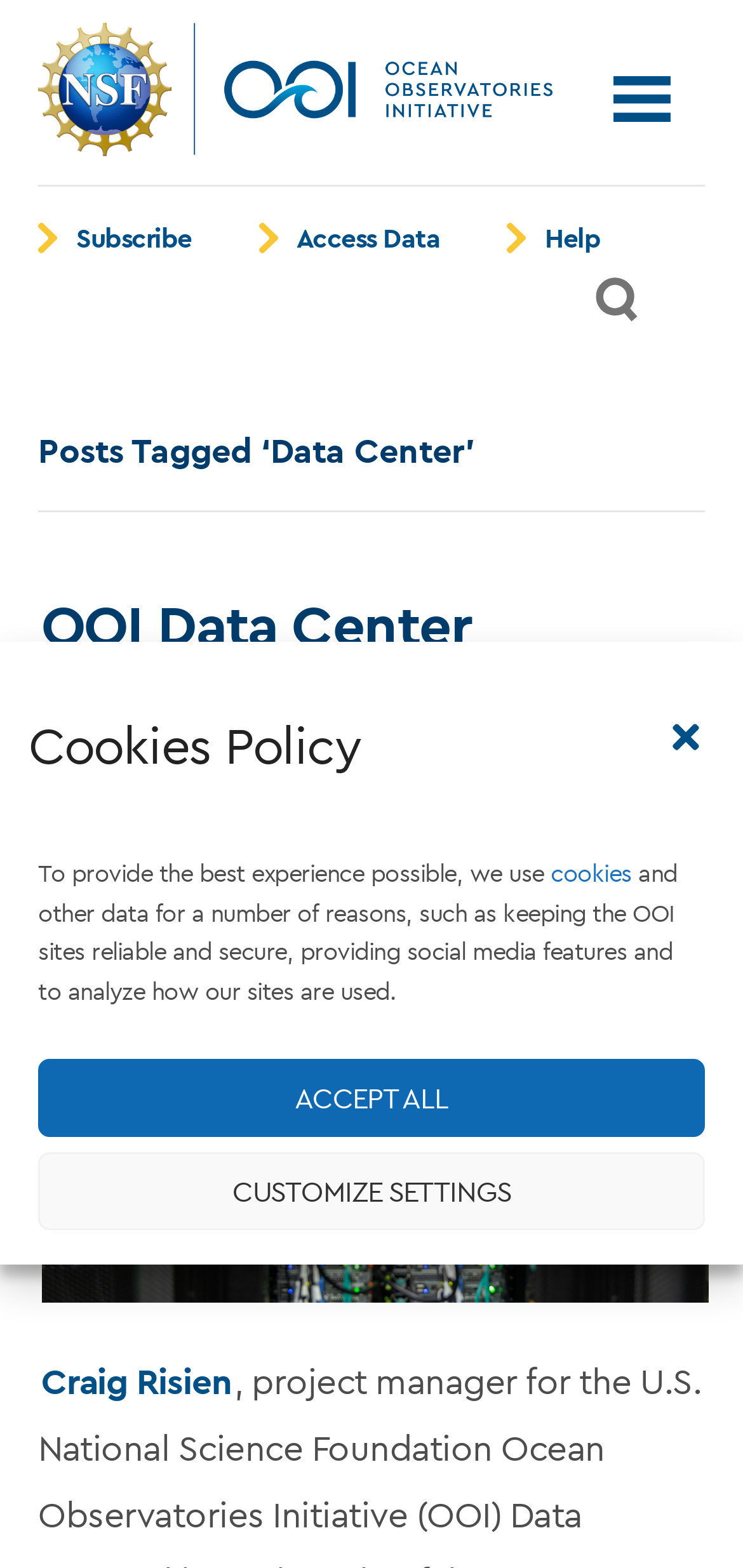Use a single word or phrase to answer the question: How many links are there in the top navigation bar?

4